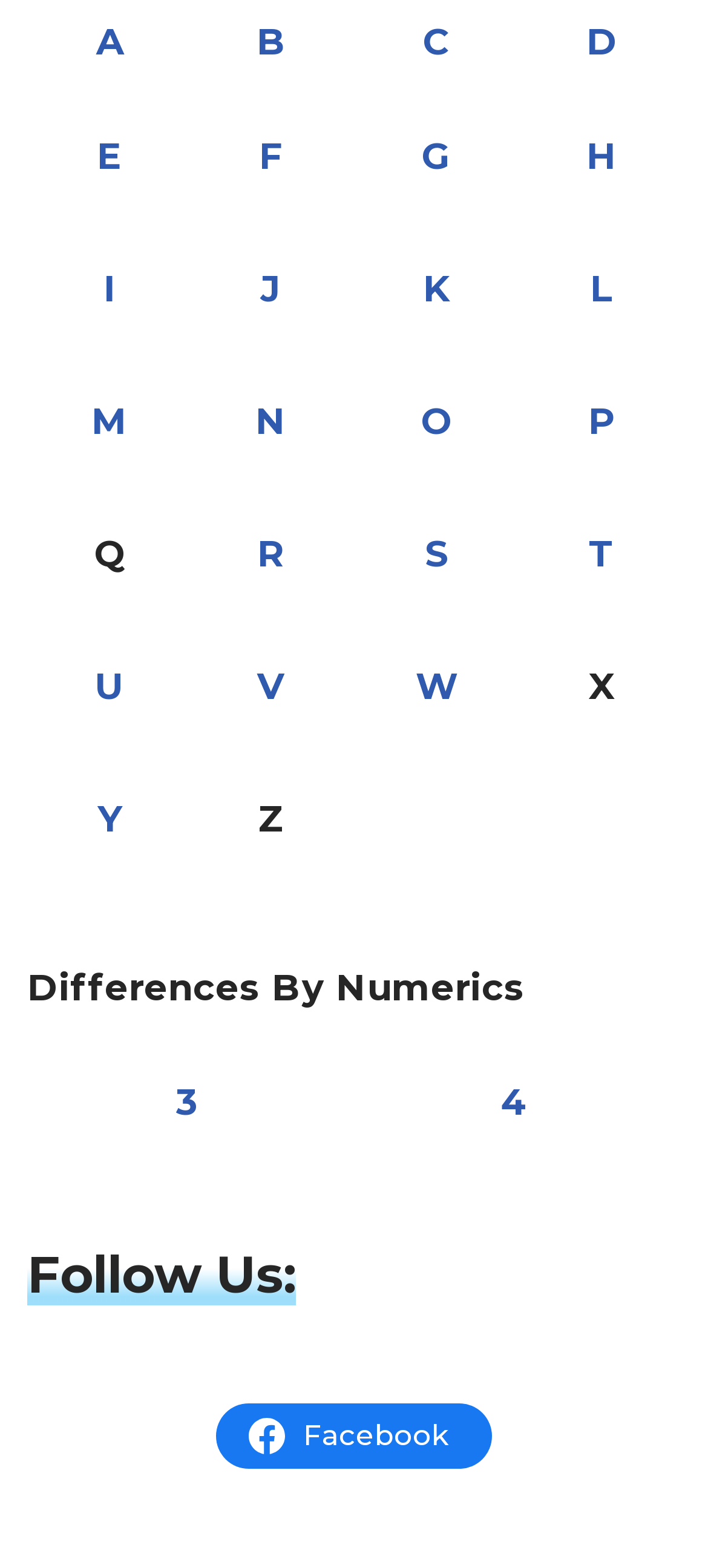Please determine the bounding box coordinates of the section I need to click to accomplish this instruction: "click link A".

[0.136, 0.013, 0.175, 0.041]